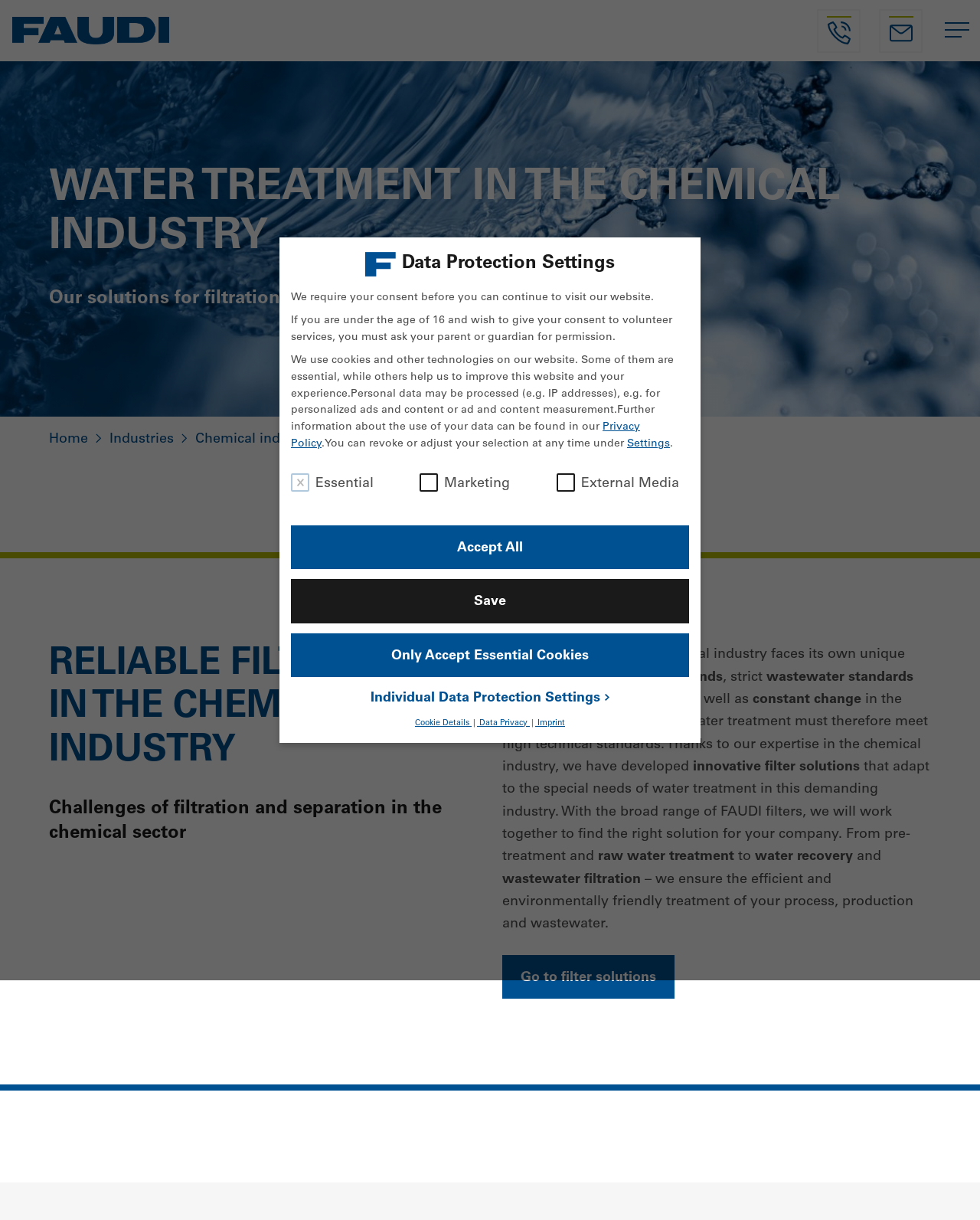Your task is to find and give the main heading text of the webpage.

WATER TREATMENT IN THE CHEMICAL INDUSTRY